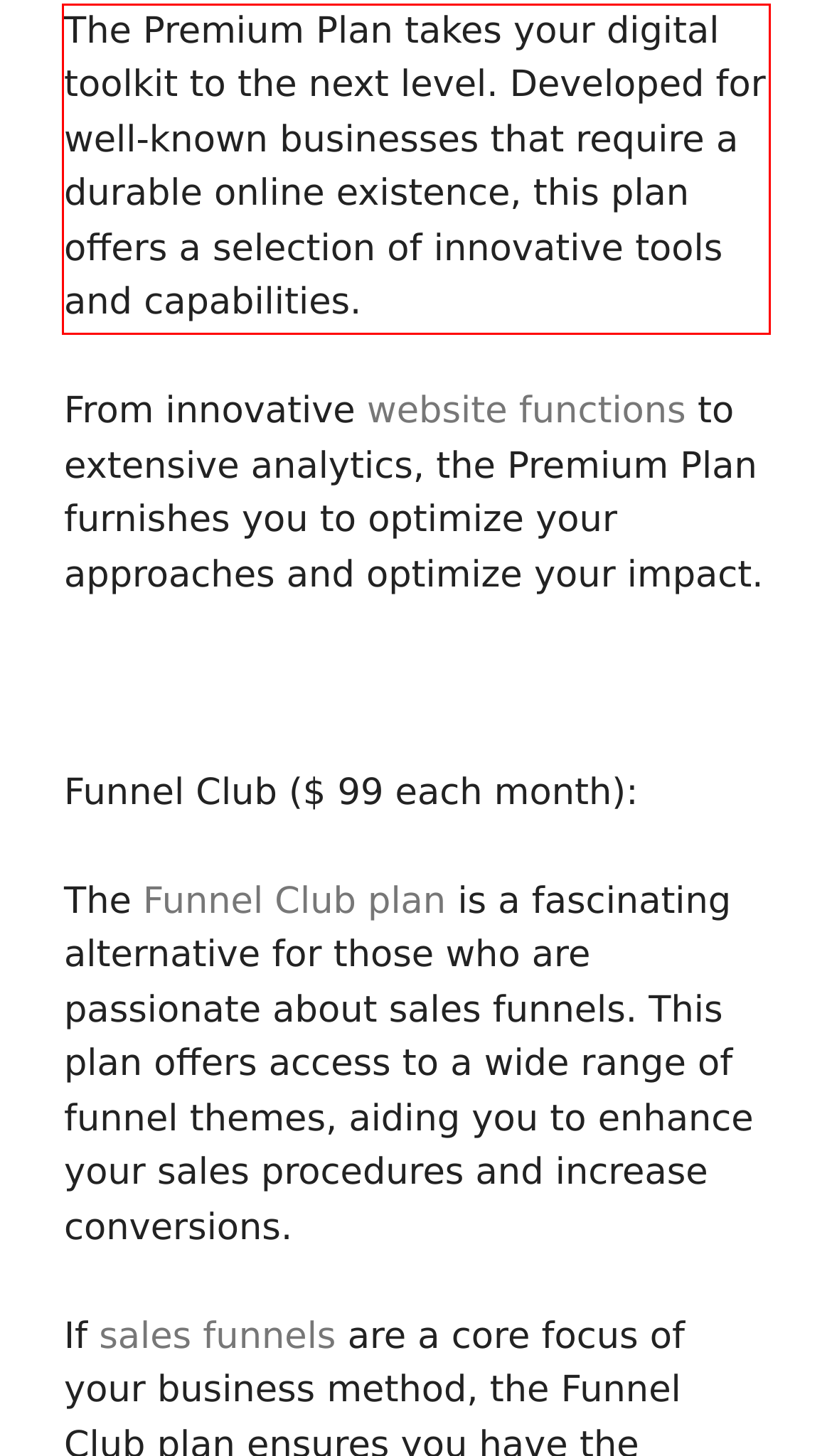There is a screenshot of a webpage with a red bounding box around a UI element. Please use OCR to extract the text within the red bounding box.

The Premium Plan takes your digital toolkit to the next level. Developed for well-known businesses that require a durable online existence, this plan offers a selection of innovative tools and capabilities.